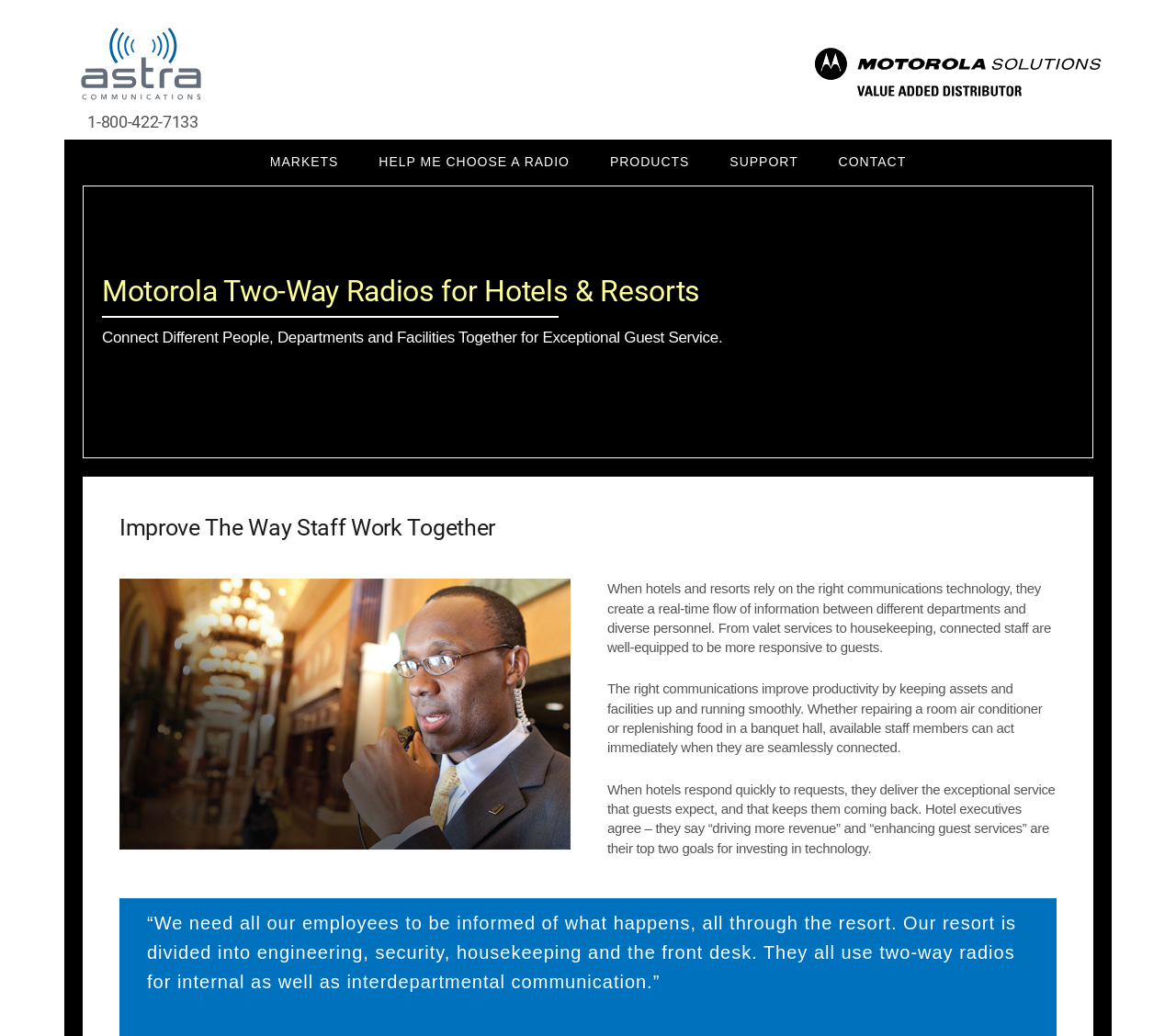Please specify the bounding box coordinates of the area that should be clicked to accomplish the following instruction: "Get Help to Choose a Radio". The coordinates should consist of four float numbers between 0 and 1, i.e., [left, top, right, bottom].

[0.307, 0.135, 0.5, 0.179]